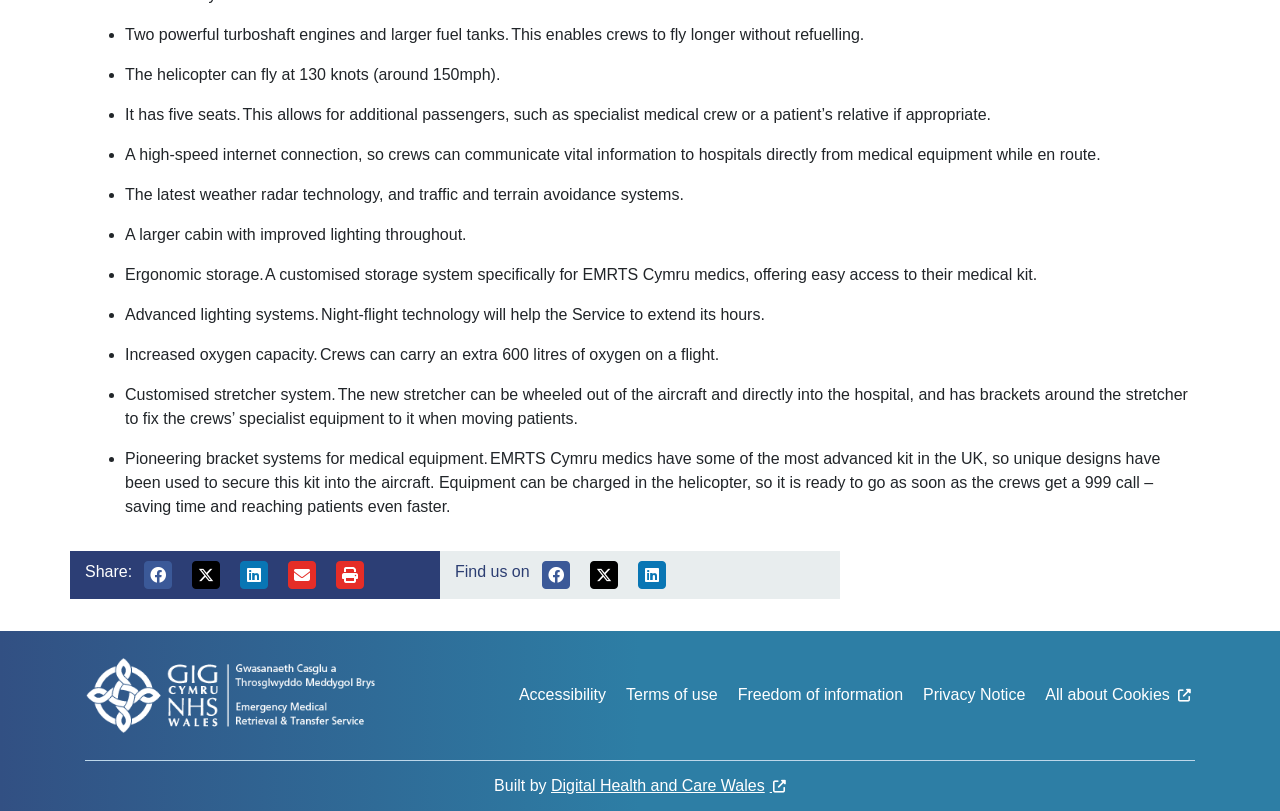How many seats does the helicopter have?
Answer the question with a thorough and detailed explanation.

According to the webpage, the helicopter has five seats, which allows for additional passengers, such as specialist medical crew or a patient's relative if appropriate.